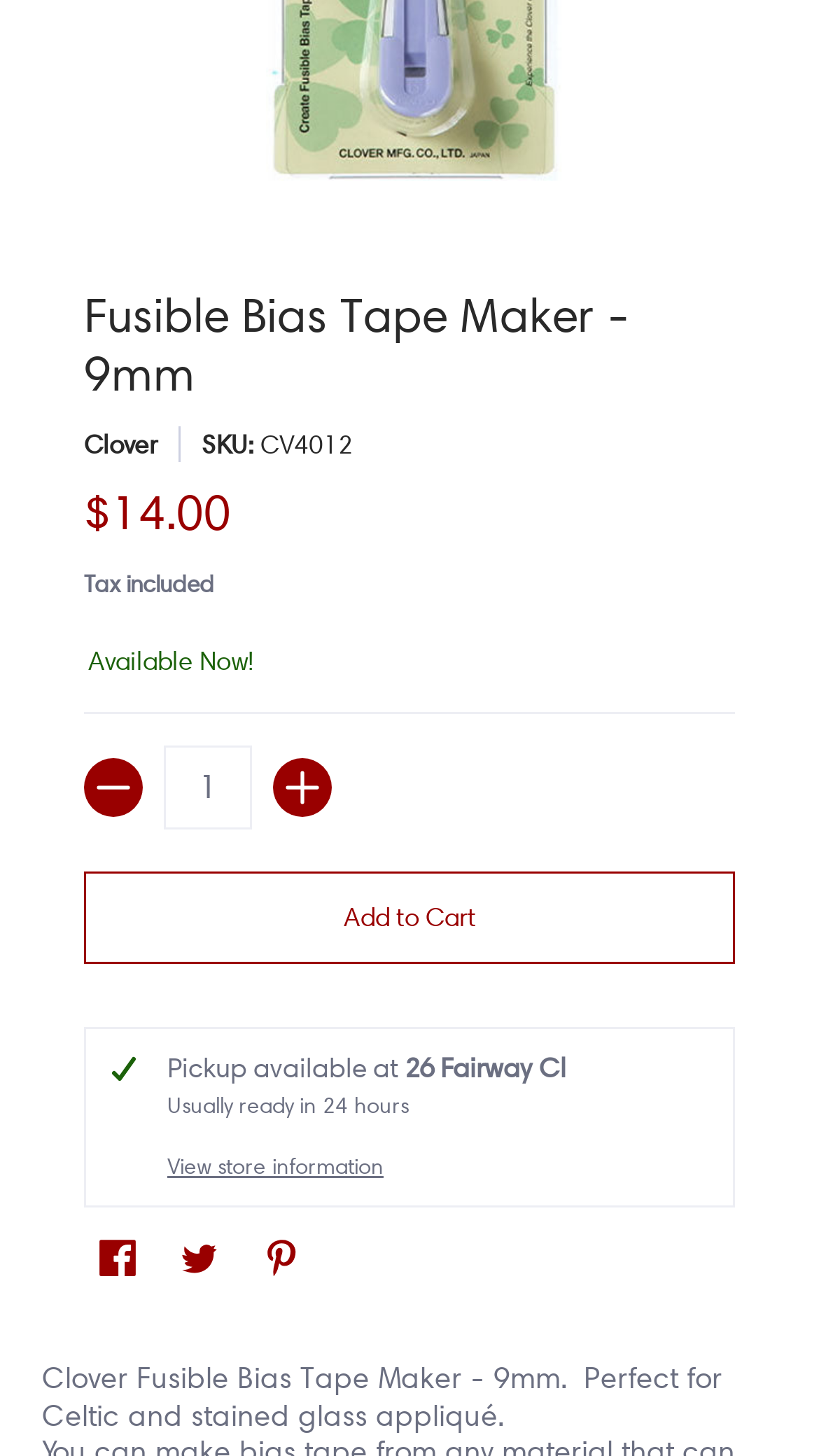Return the bounding box coordinates of the UI element that corresponds to this description: "Clover". The coordinates must be given as four float numbers in the range of 0 and 1, [left, top, right, bottom].

[0.103, 0.294, 0.192, 0.316]